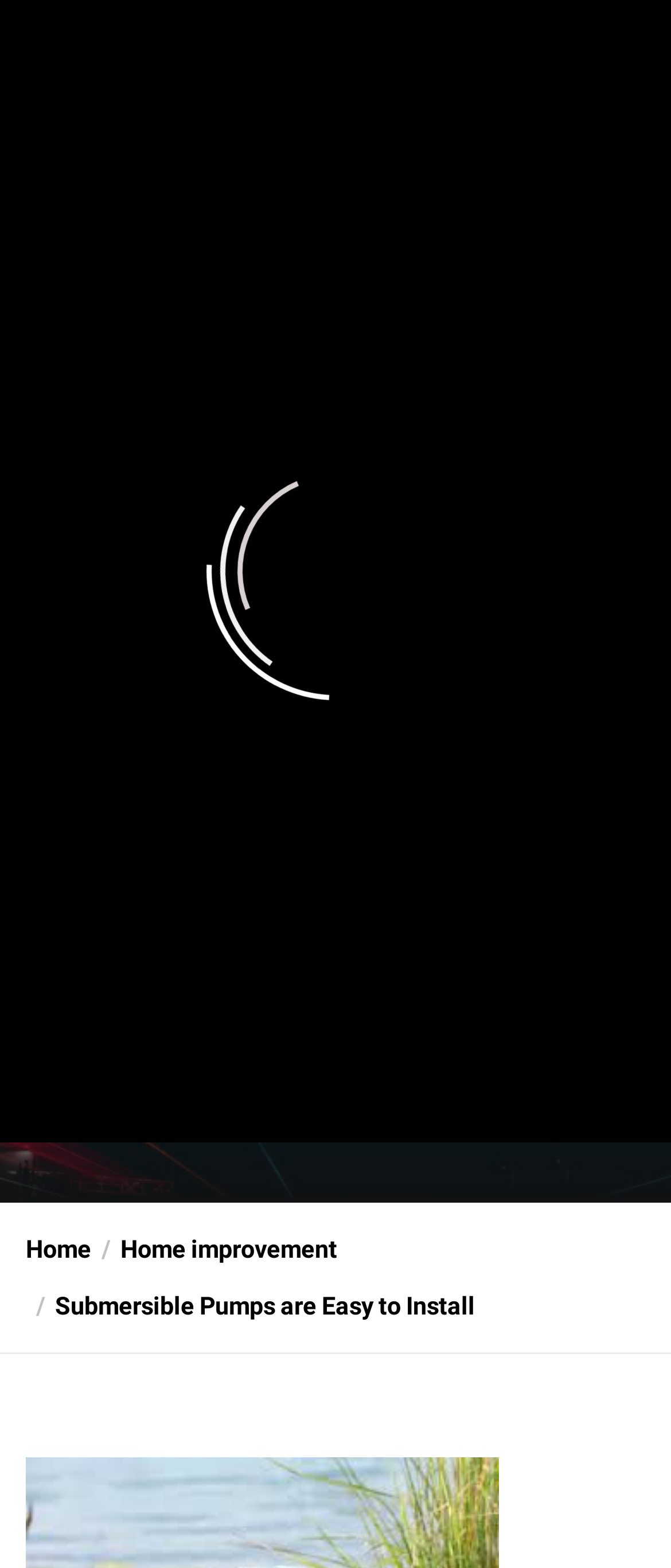Please determine the bounding box coordinates of the section I need to click to accomplish this instruction: "Click on the link to learn about choosing the best physiotherapist in Waverley".

[0.25, 0.0, 0.981, 0.048]